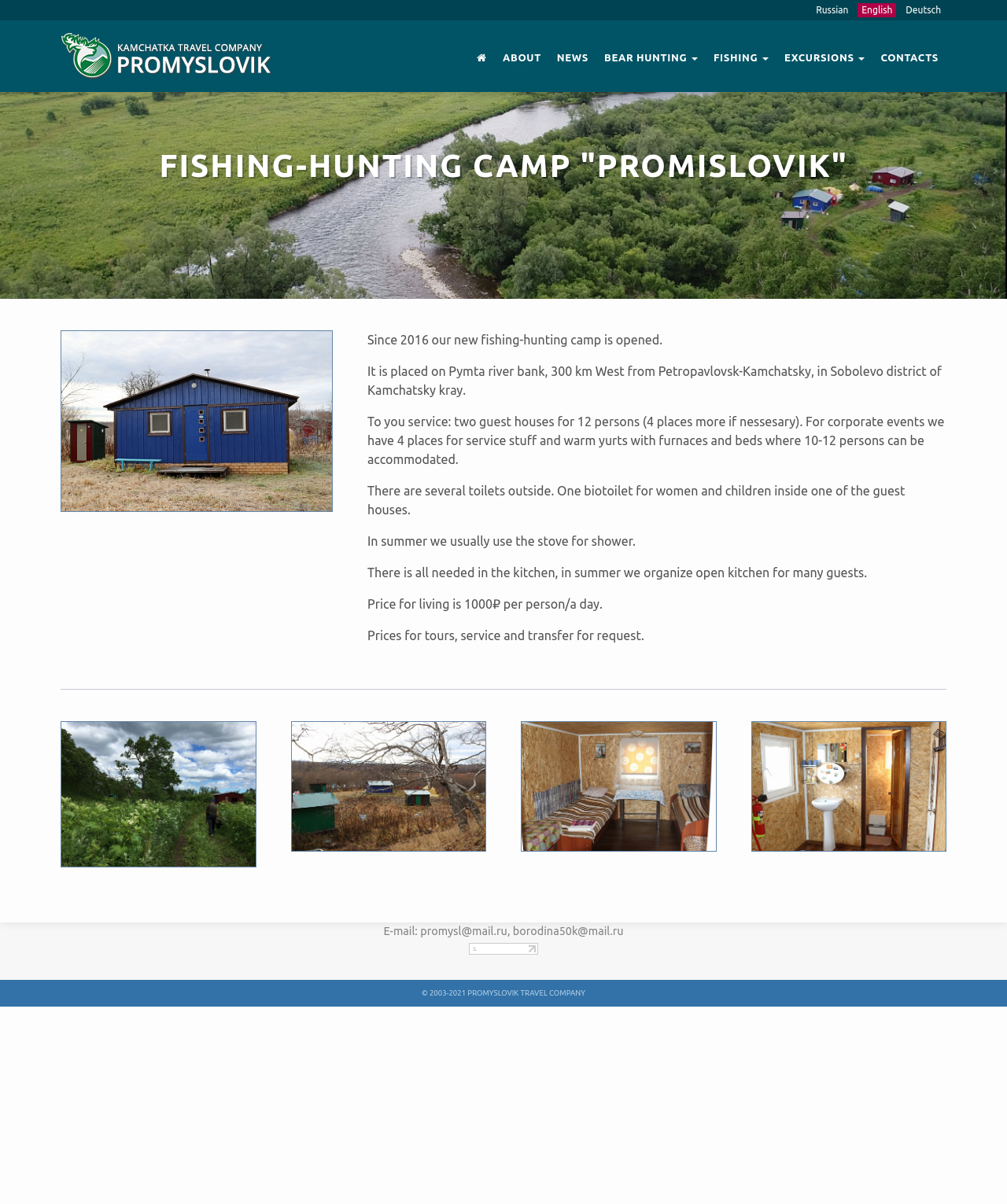Determine the bounding box coordinates of the clickable element to achieve the following action: 'Get in touch via email'. Provide the coordinates as four float values between 0 and 1, formatted as [left, top, right, bottom].

[0.381, 0.768, 0.619, 0.779]